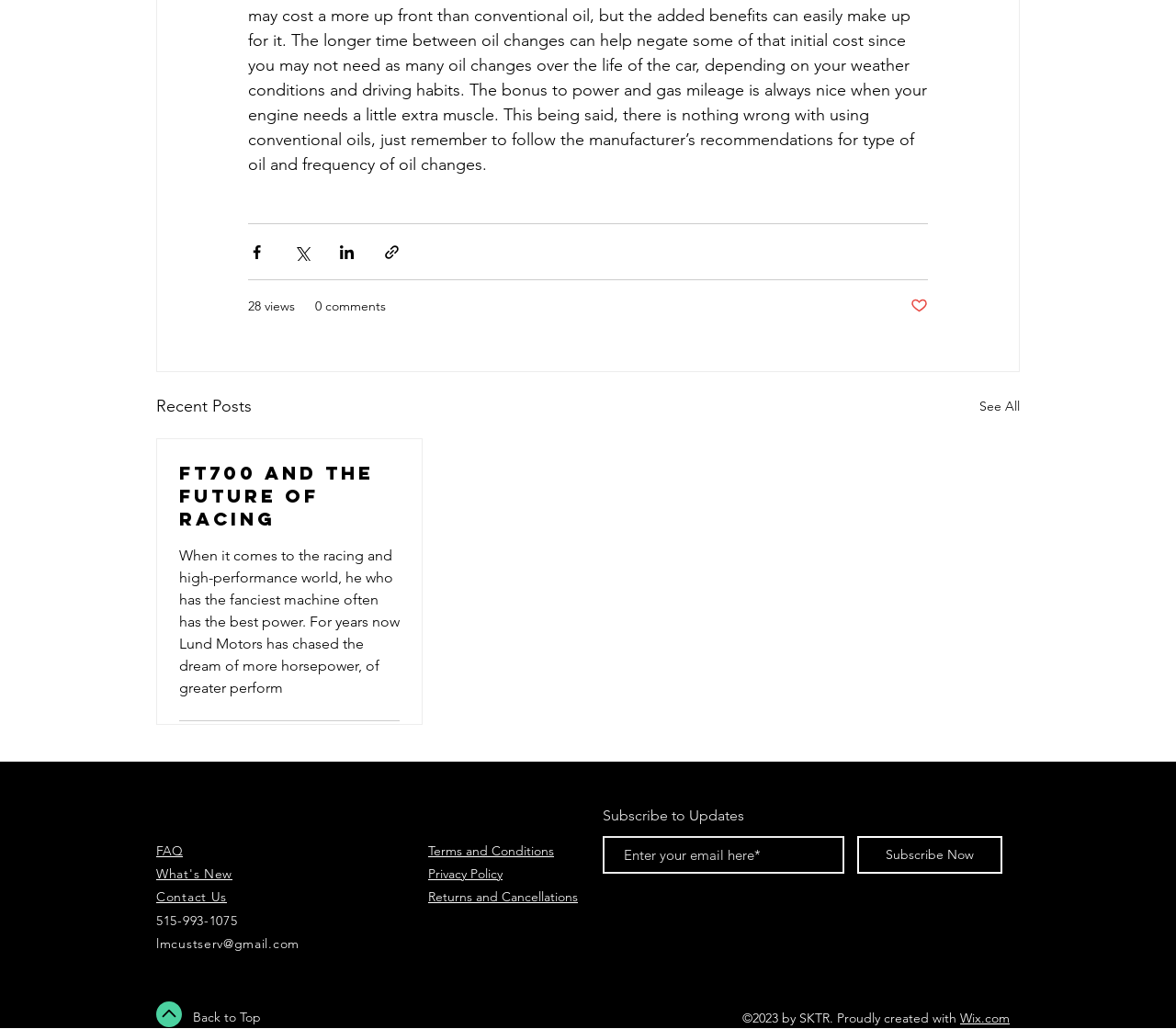Identify the bounding box coordinates for the element you need to click to achieve the following task: "View recent posts". The coordinates must be four float values ranging from 0 to 1, formatted as [left, top, right, bottom].

[0.133, 0.382, 0.214, 0.408]